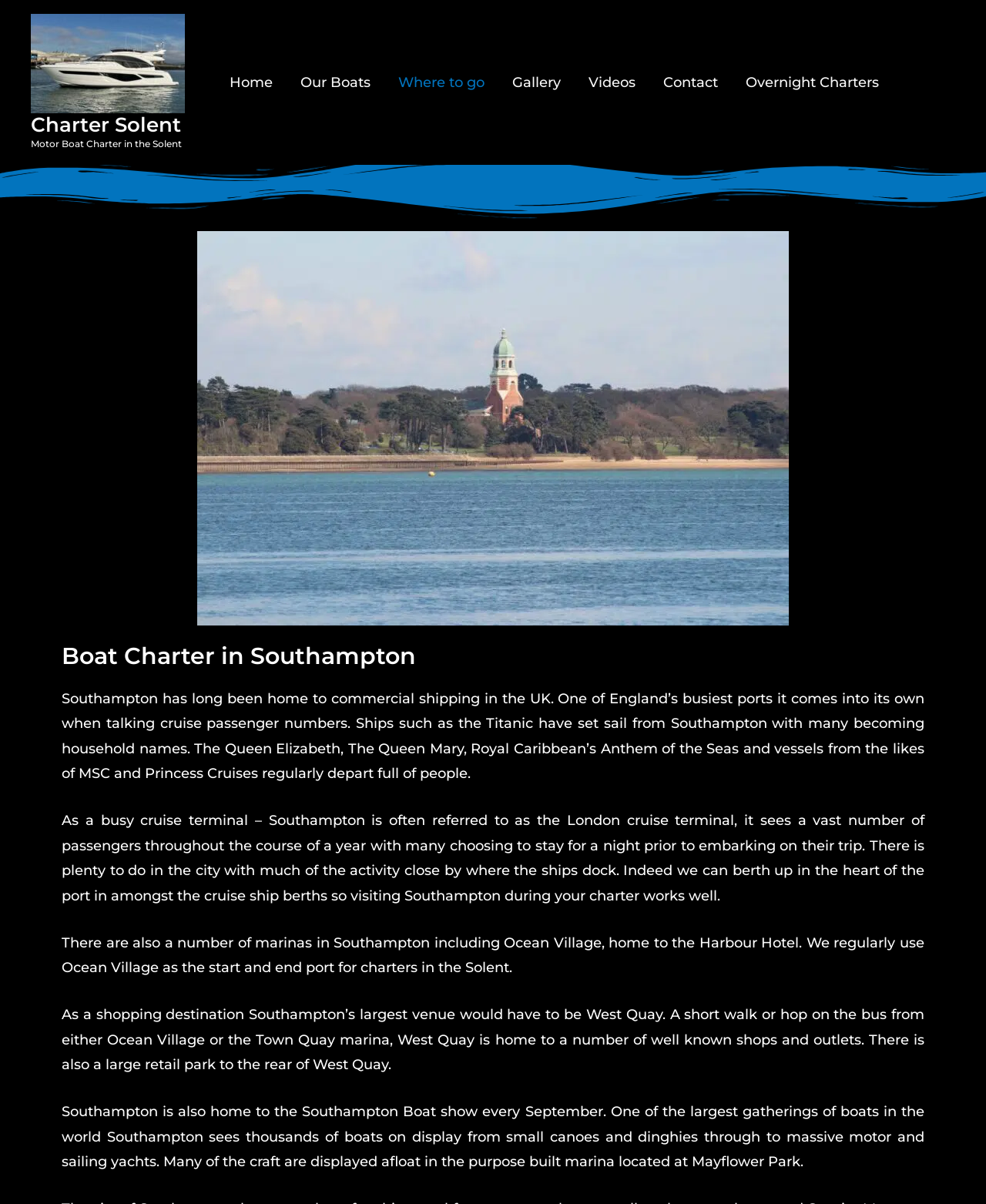How many paragraphs of text are there in the webpage?
Answer with a single word or phrase by referring to the visual content.

5